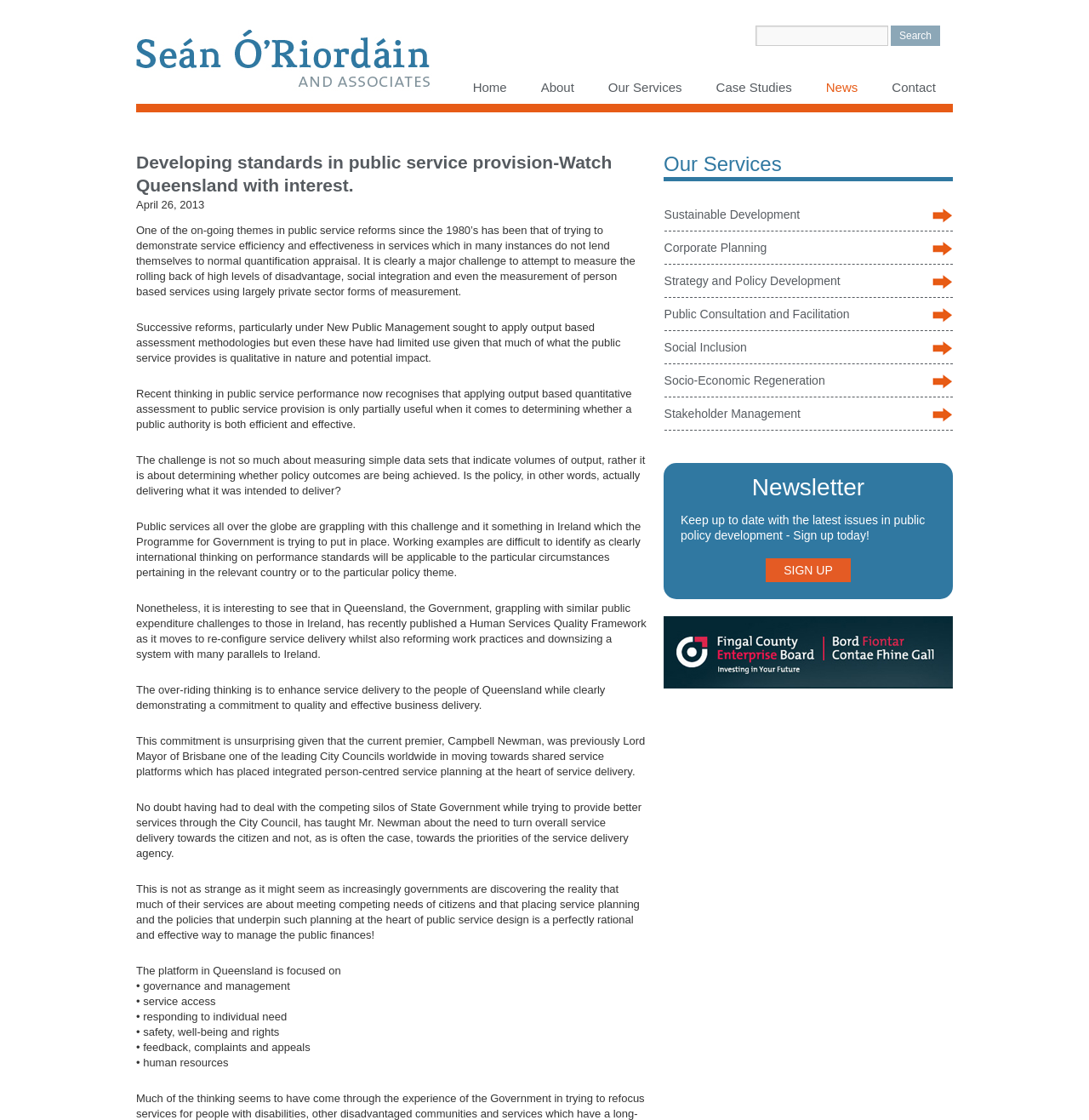Locate the primary headline on the webpage and provide its text.

Developing standards in public service provision-Watch Queensland with interest.